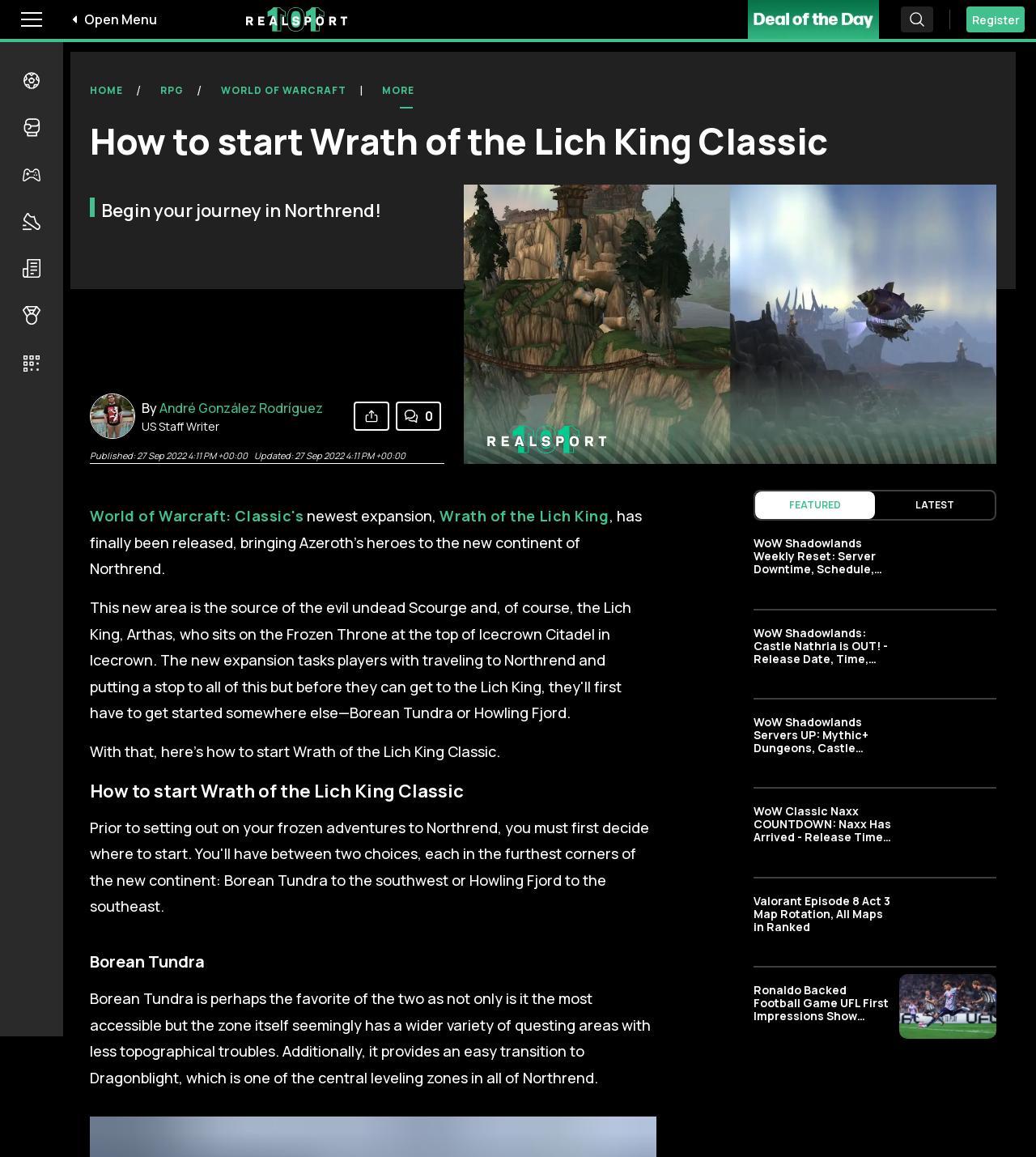Respond with a single word or phrase to the following question:
How many categories are available in the submenu?

4